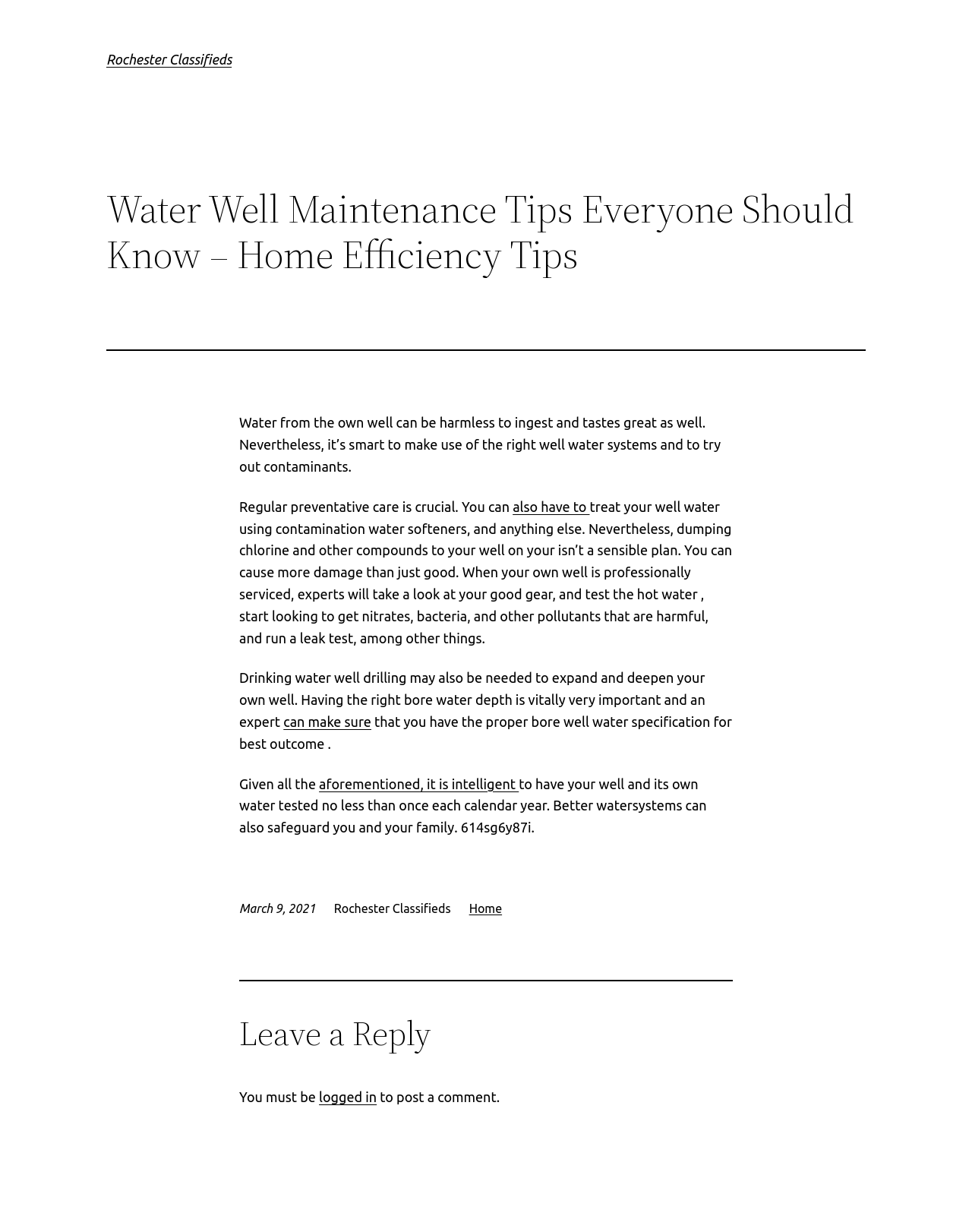How often should well water be tested?
Provide a one-word or short-phrase answer based on the image.

At least once a year